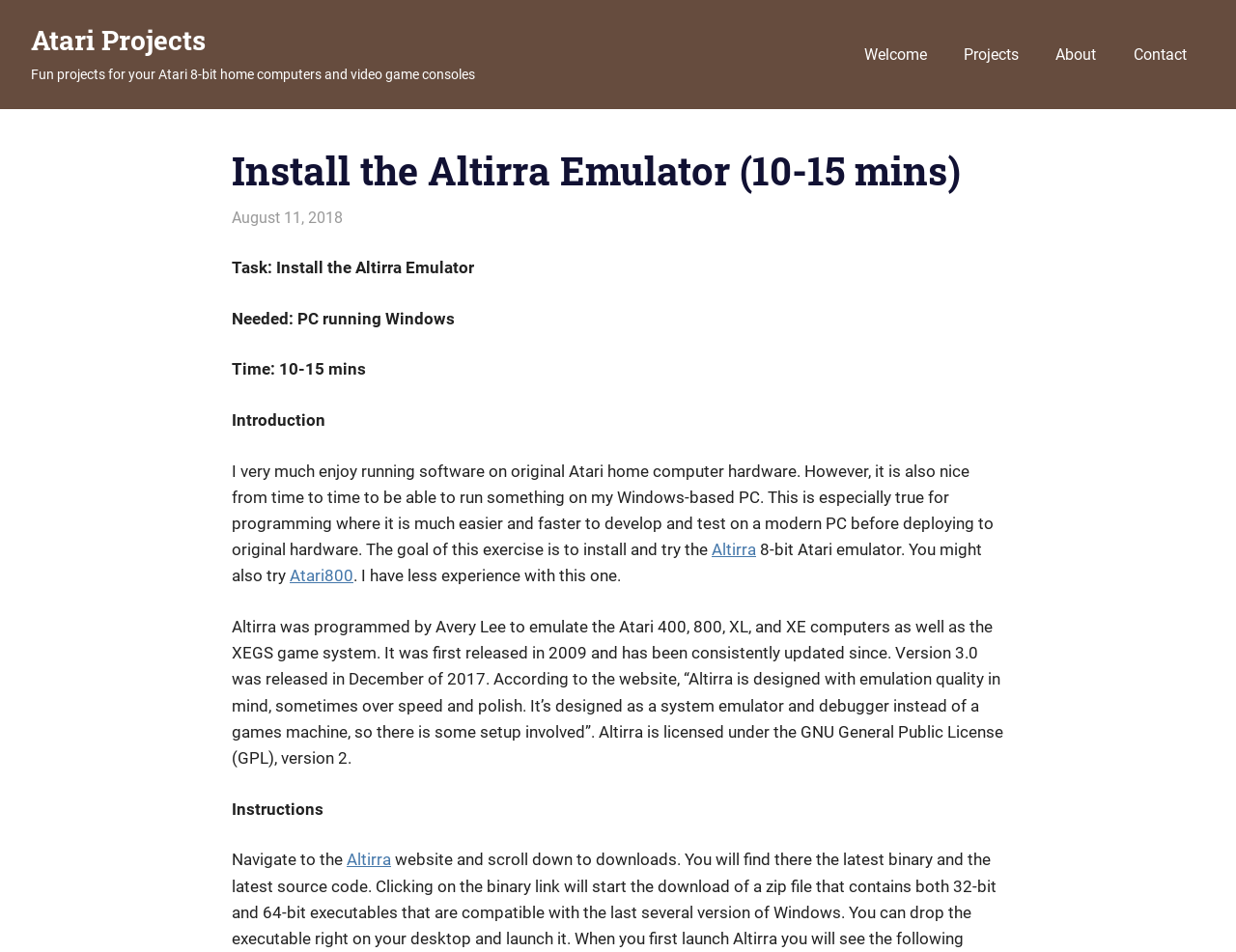Extract the bounding box coordinates of the UI element described: "Contact". Provide the coordinates in the format [left, top, right, bottom] with values ranging from 0 to 1.

[0.902, 0.032, 0.975, 0.082]